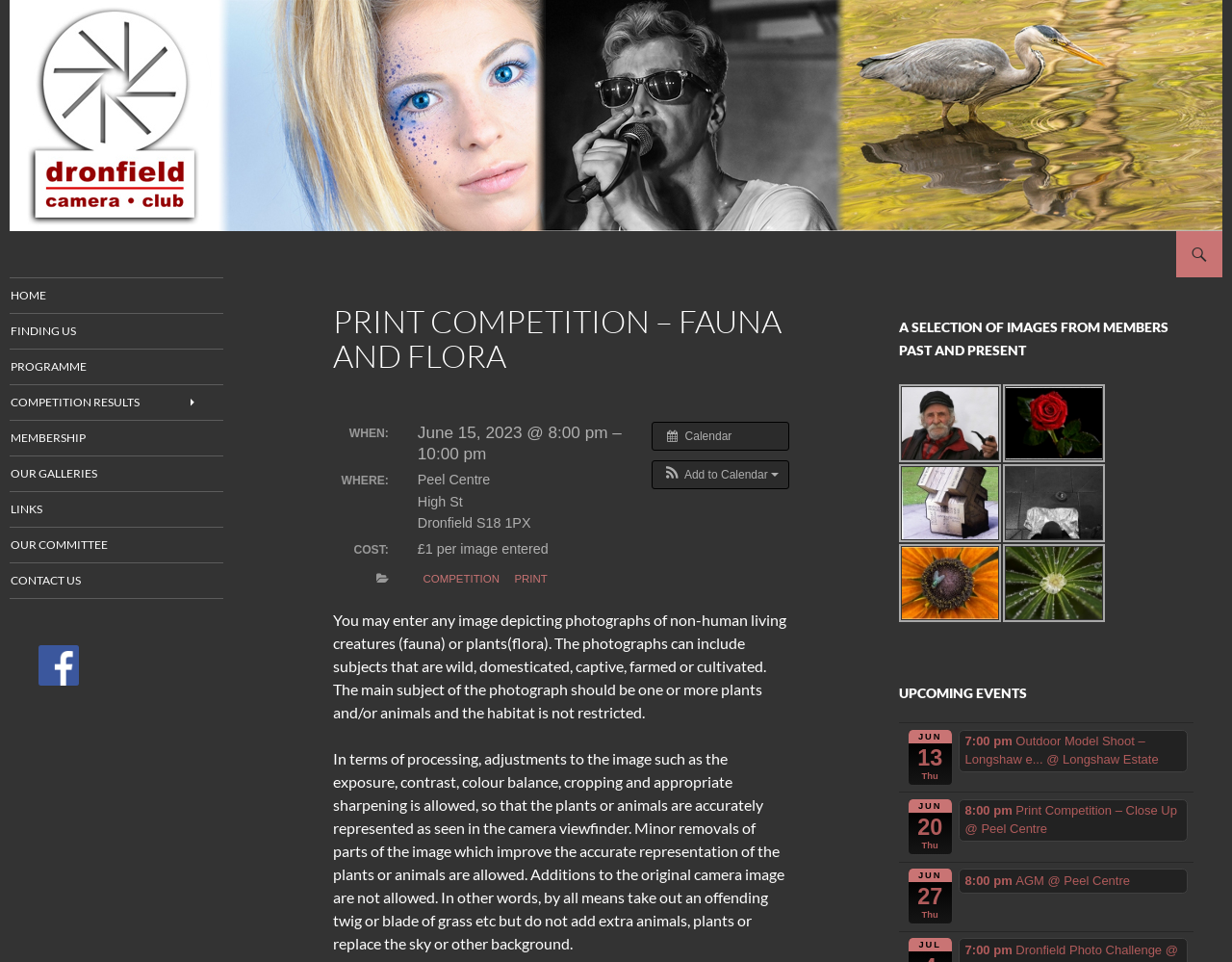Can you determine the main header of this webpage?

Dronfield Camera Club